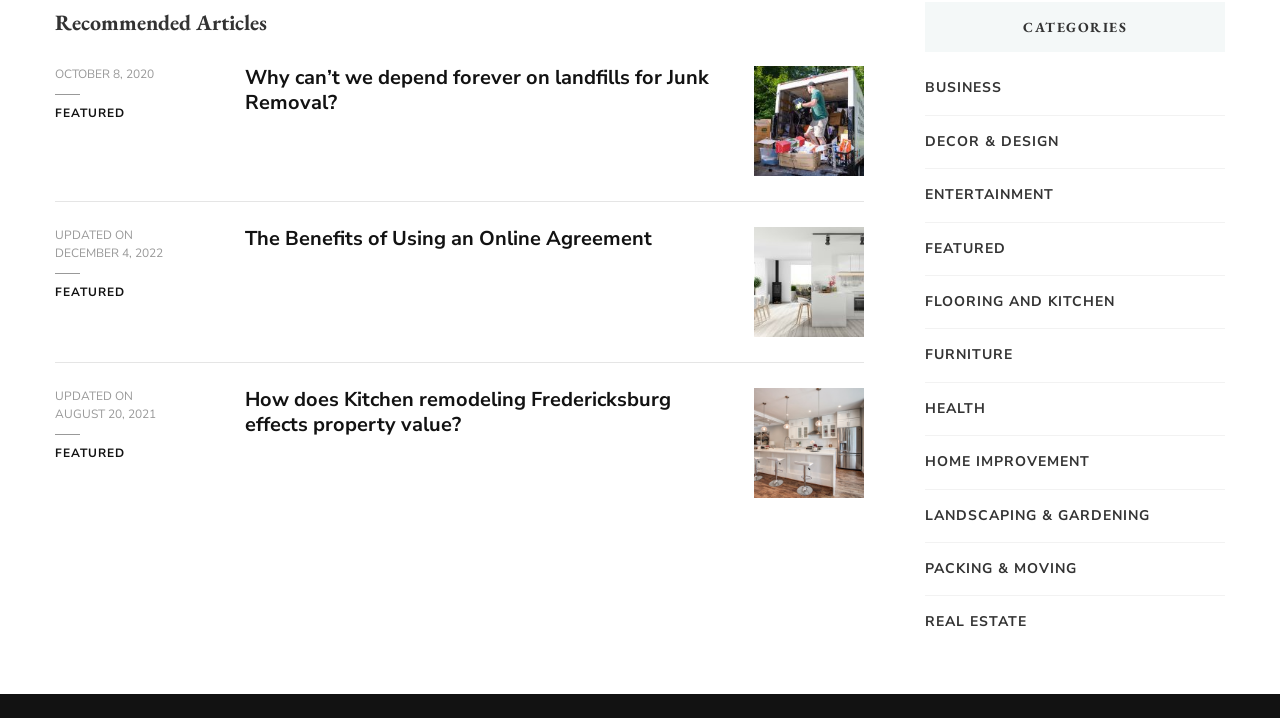Locate the bounding box coordinates of the area where you should click to accomplish the instruction: "Learn more about ICCA Stroke 2024".

None